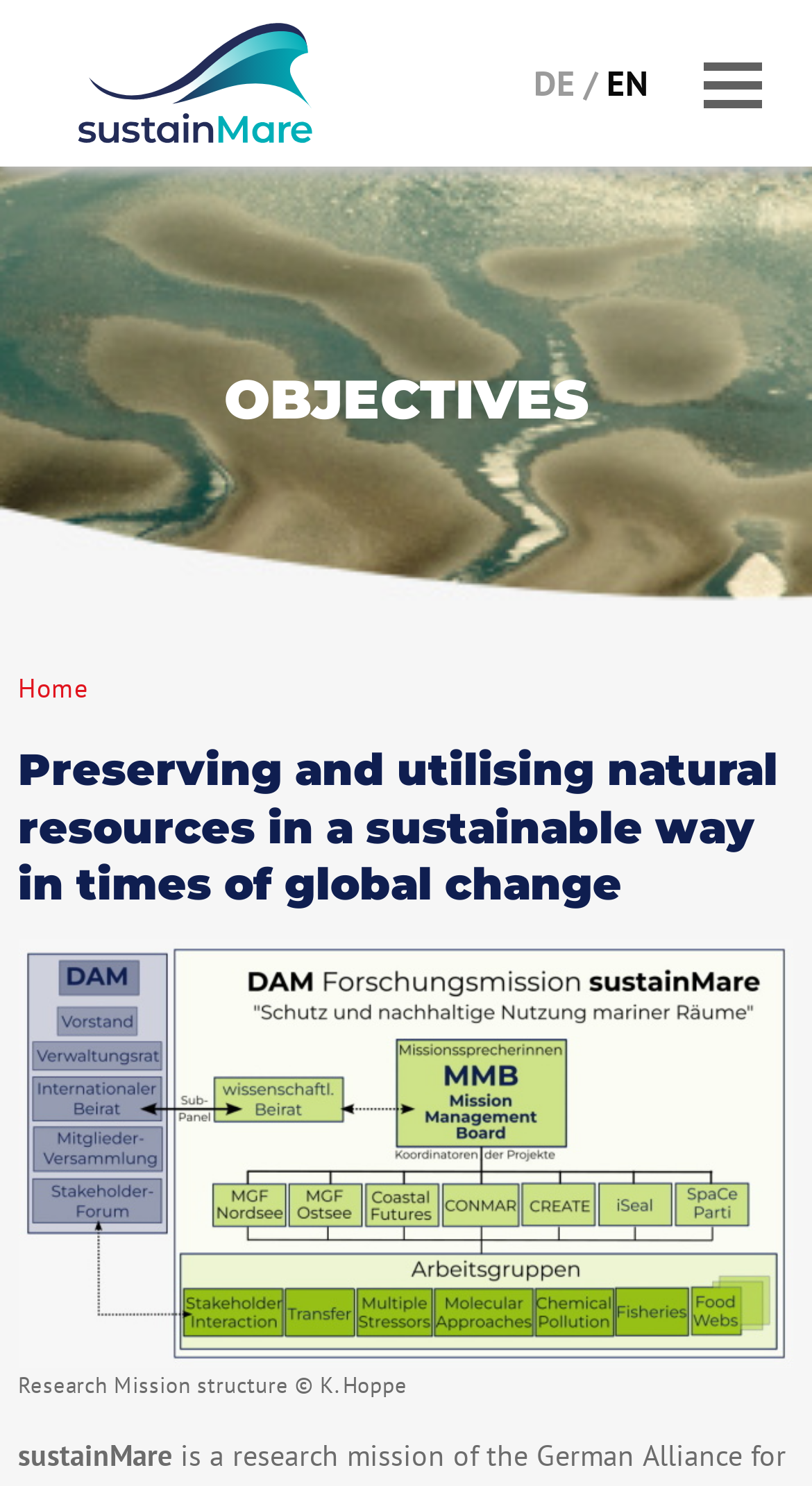What is the purpose of the button at the top right?
Please answer using one word or phrase, based on the screenshot.

OPEN NAV